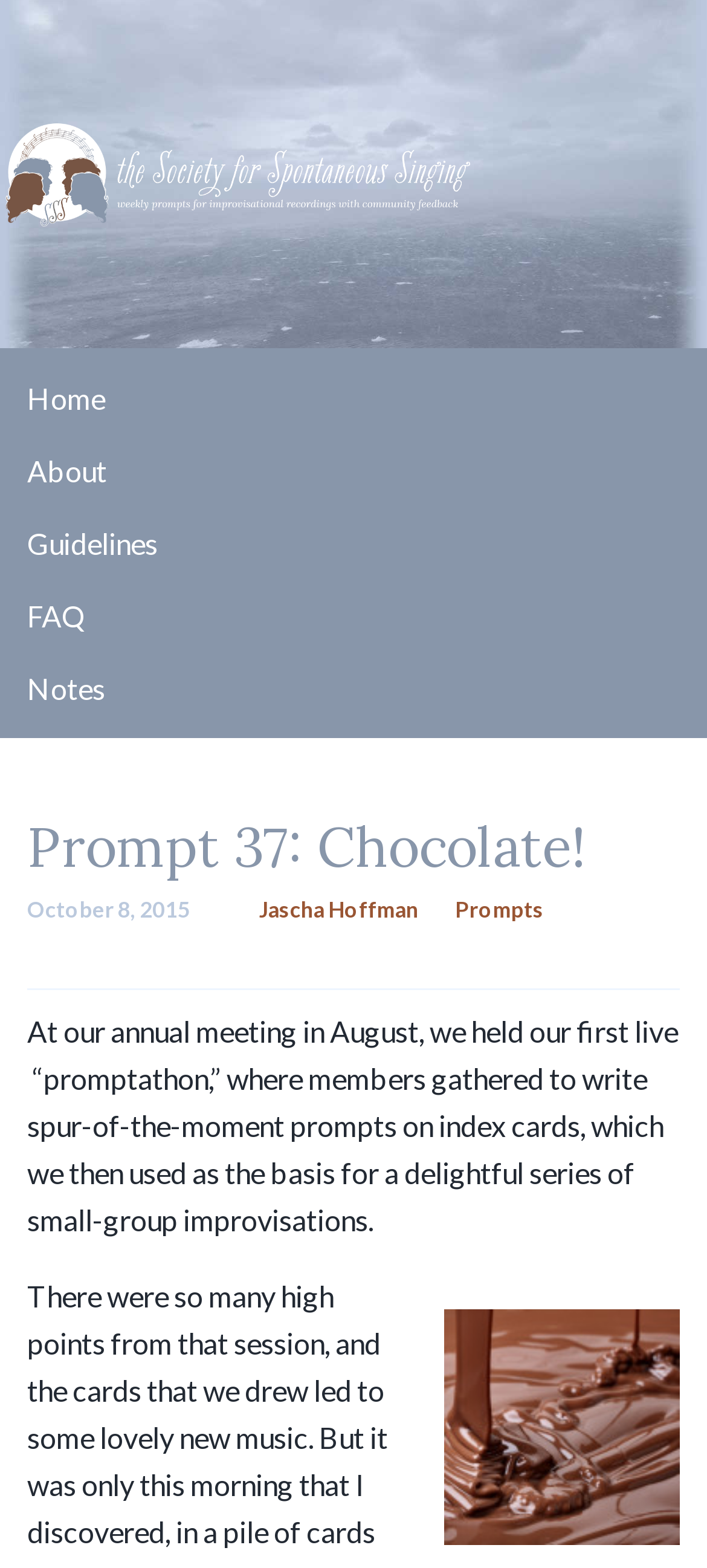Provide an in-depth description of the elements and layout of the webpage.

The webpage is about "Prompt 37: Chocolate!" from The Society for Spontaneous Singing. At the top, there is a heading with the title "Prompt 37: Chocolate!". Below the title, there is a horizontal navigation menu with five links: "Home", "About", "Guidelines", "FAQ", and "Notes", which are evenly spaced across the top of the page.

Below the navigation menu, there is a heading with no text, followed by a date "October 8, 2015" and three links: "Jascha Hoffman", "Prompts", and another link with no text. These elements are positioned in a horizontal line.

Further down, there is another heading with no text, followed by a paragraph of text that describes an event where members gathered to write prompts on index cards, which were then used as the basis for a series of small-group improvisations. This text is the main content of the page and takes up most of the space.